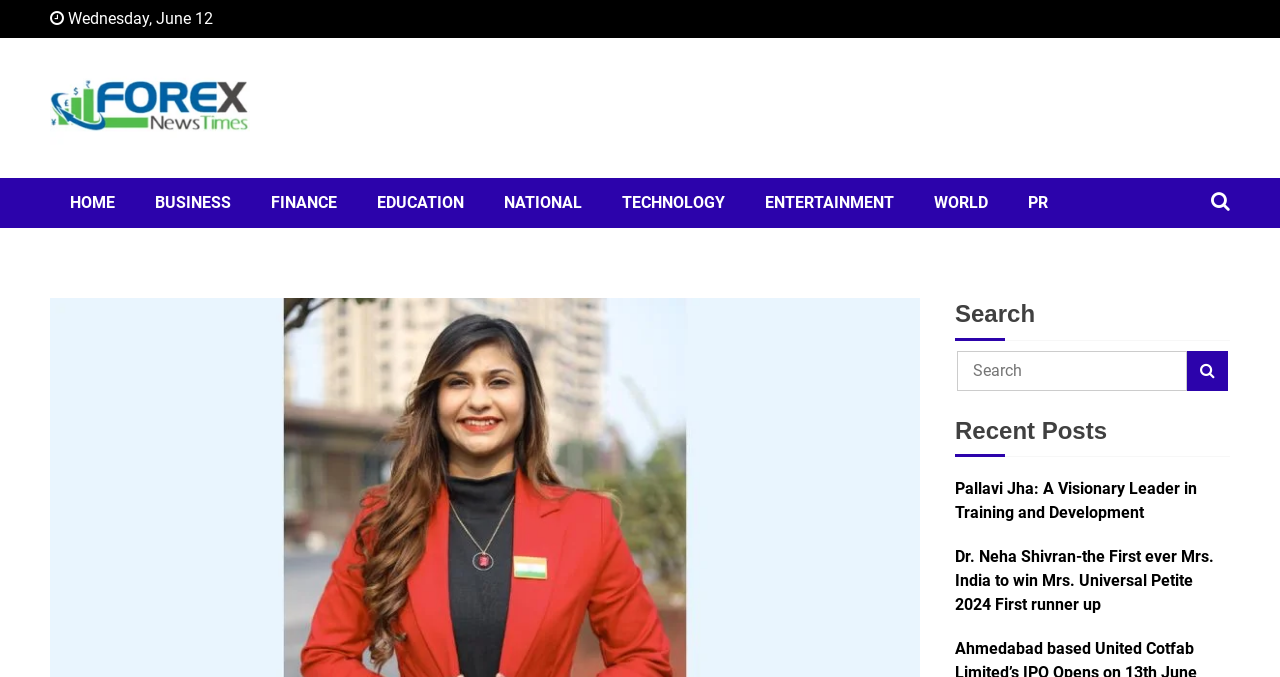Generate the text content of the main headline of the webpage.

Forex News Times